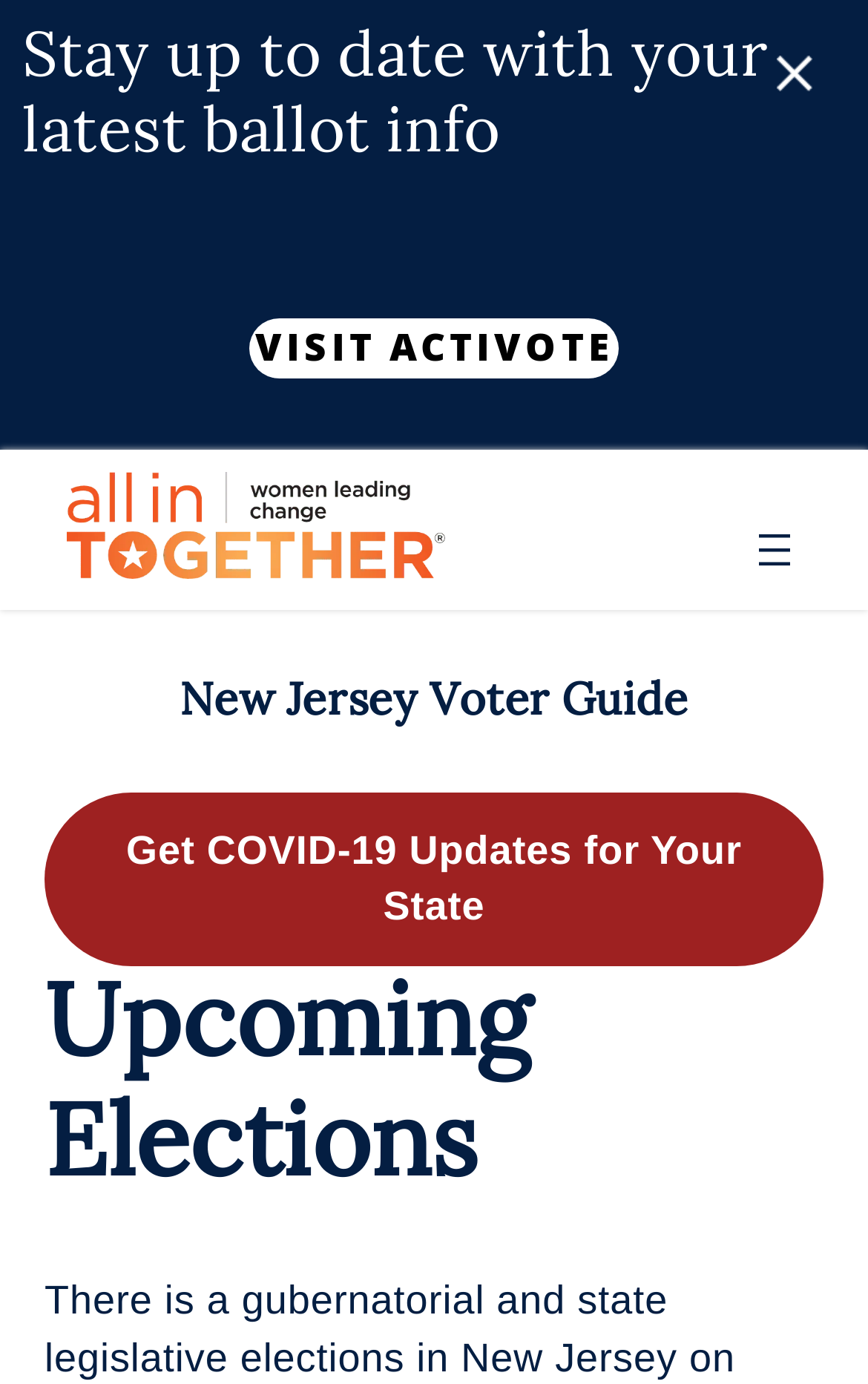Given the element description alt="All In Together", predict the bounding box coordinates for the UI element in the webpage screenshot. The format should be (top-left x, top-left y, bottom-right x, bottom-right y), and the values should be between 0 and 1.

[0.077, 0.341, 0.59, 0.418]